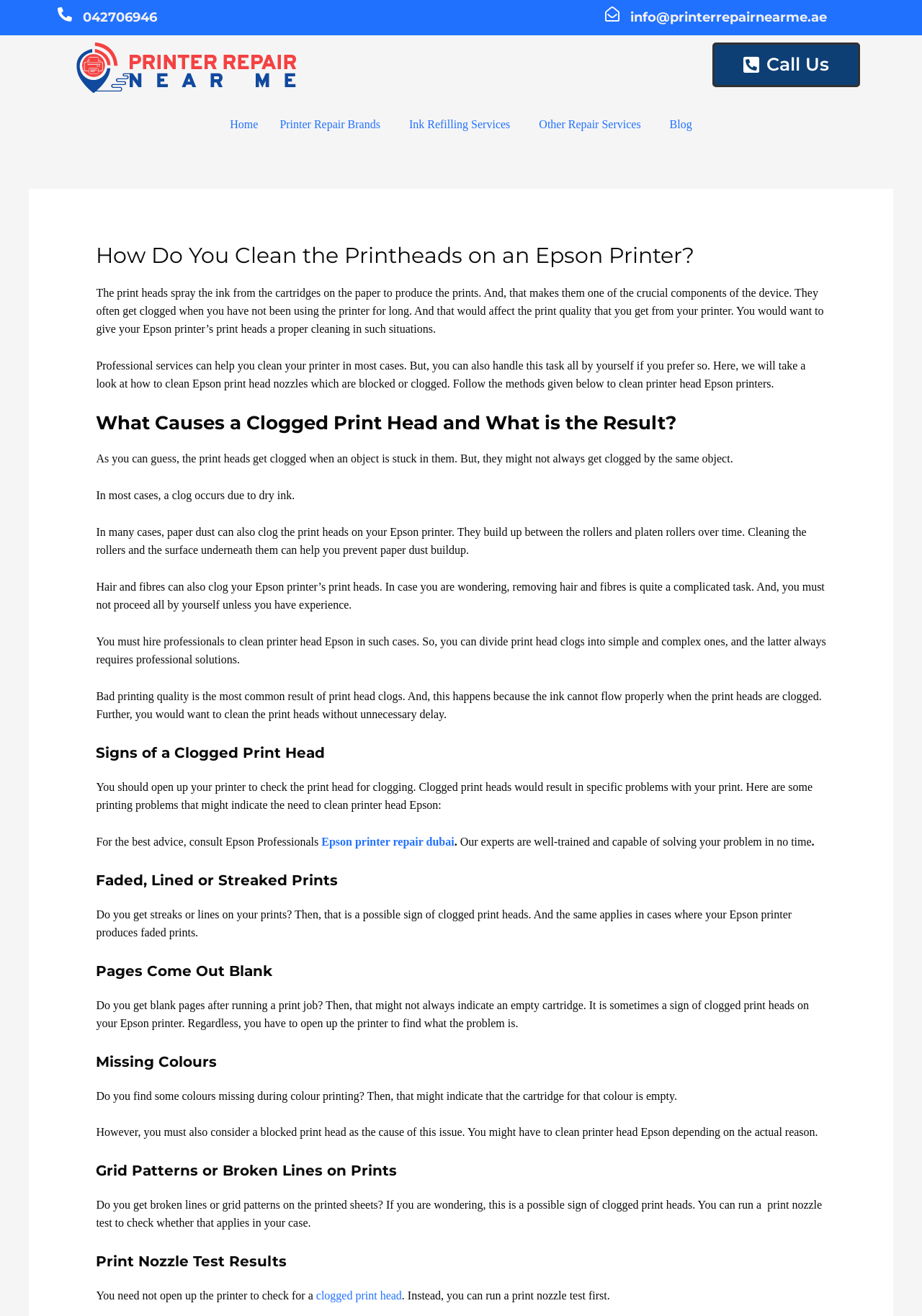Find the UI element described as: "alt="printerrepairnearme Logo v2"" and predict its bounding box coordinates. Ensure the coordinates are four float numbers between 0 and 1, [left, top, right, bottom].

[0.083, 0.032, 0.323, 0.071]